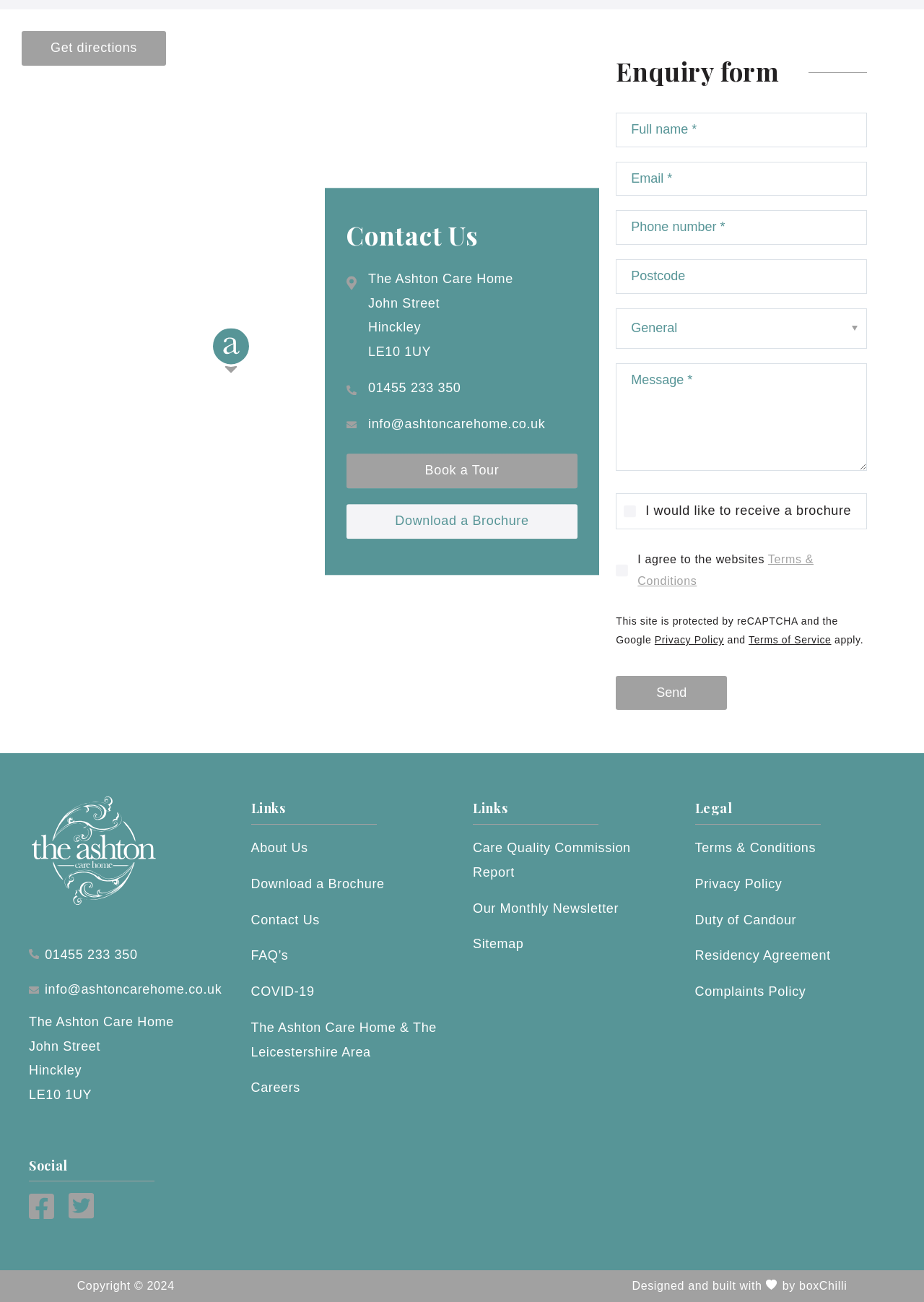Locate the coordinates of the bounding box for the clickable region that fulfills this instruction: "Fill in the 'Full name' textbox".

[0.667, 0.086, 0.939, 0.113]